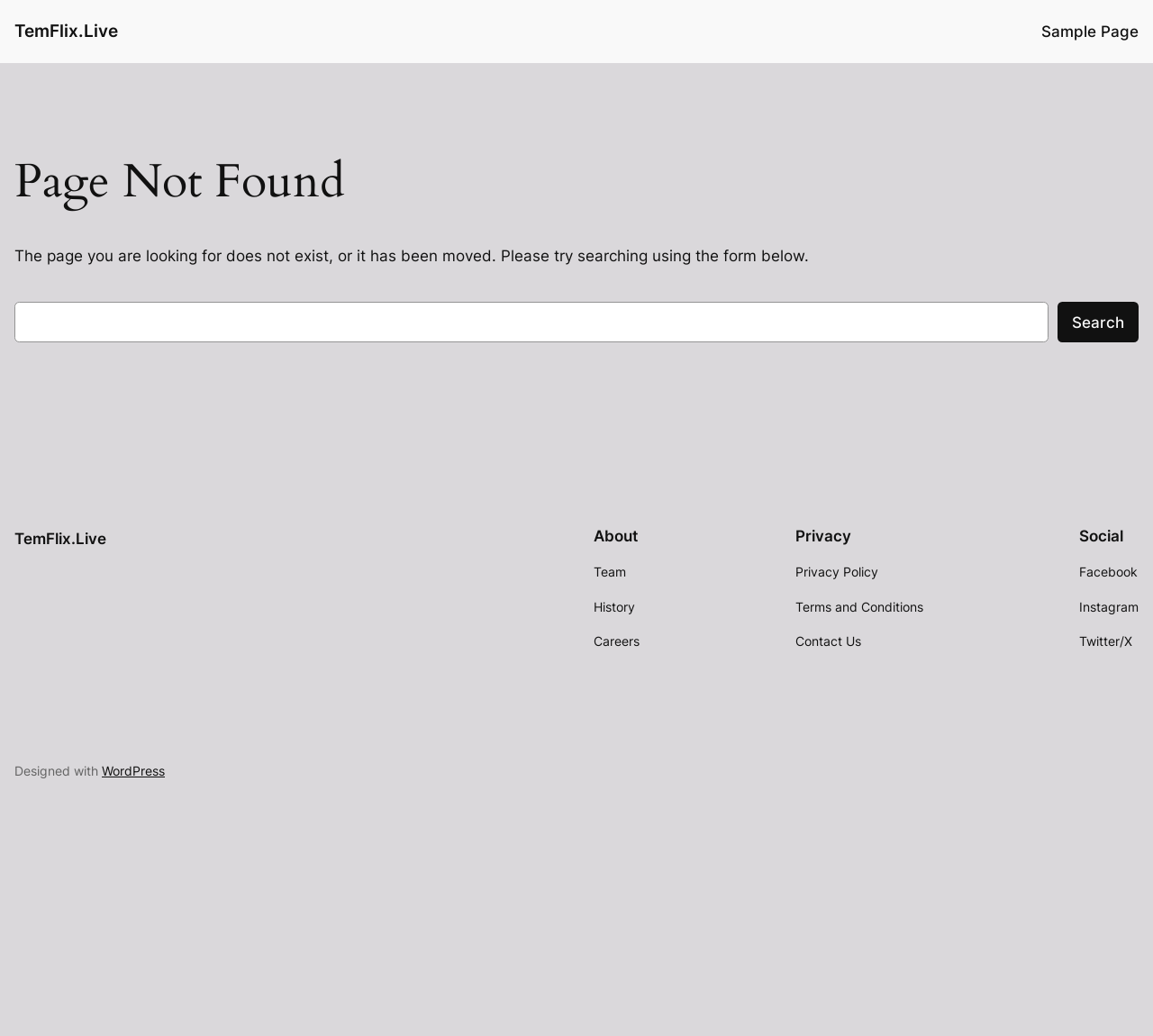Identify and provide the text of the main header on the webpage.

Page Not Found